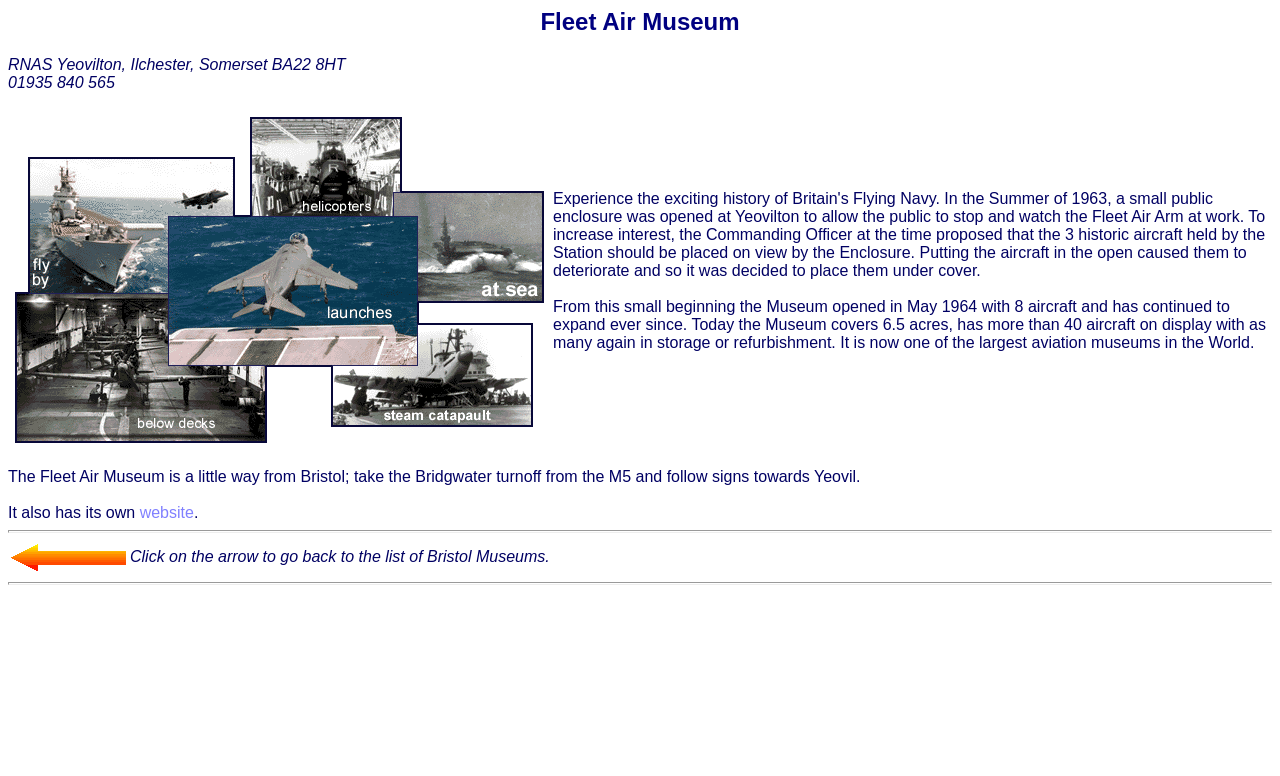Please provide a detailed answer to the question below based on the screenshot: 
How can you get to the Fleet Air Museum from Bristol?

I found the answer by reading the static text element that provides directions to the museum, which says to take the Bridgwater turnoff from the M5 and follow signs towards Yeovil.